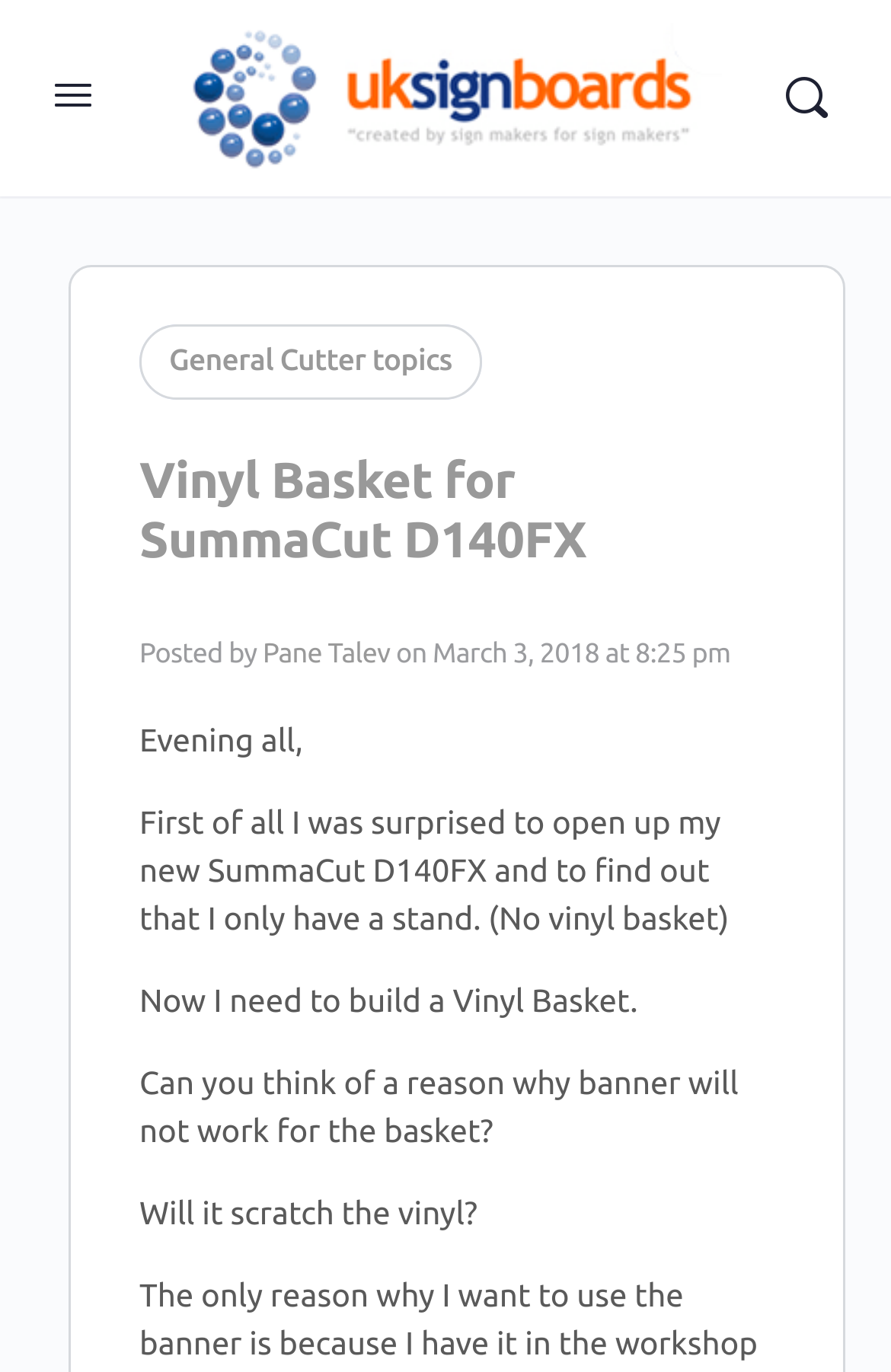Answer the following inquiry with a single word or phrase:
What did the author find missing in their new SummaCut D140FX?

A vinyl basket